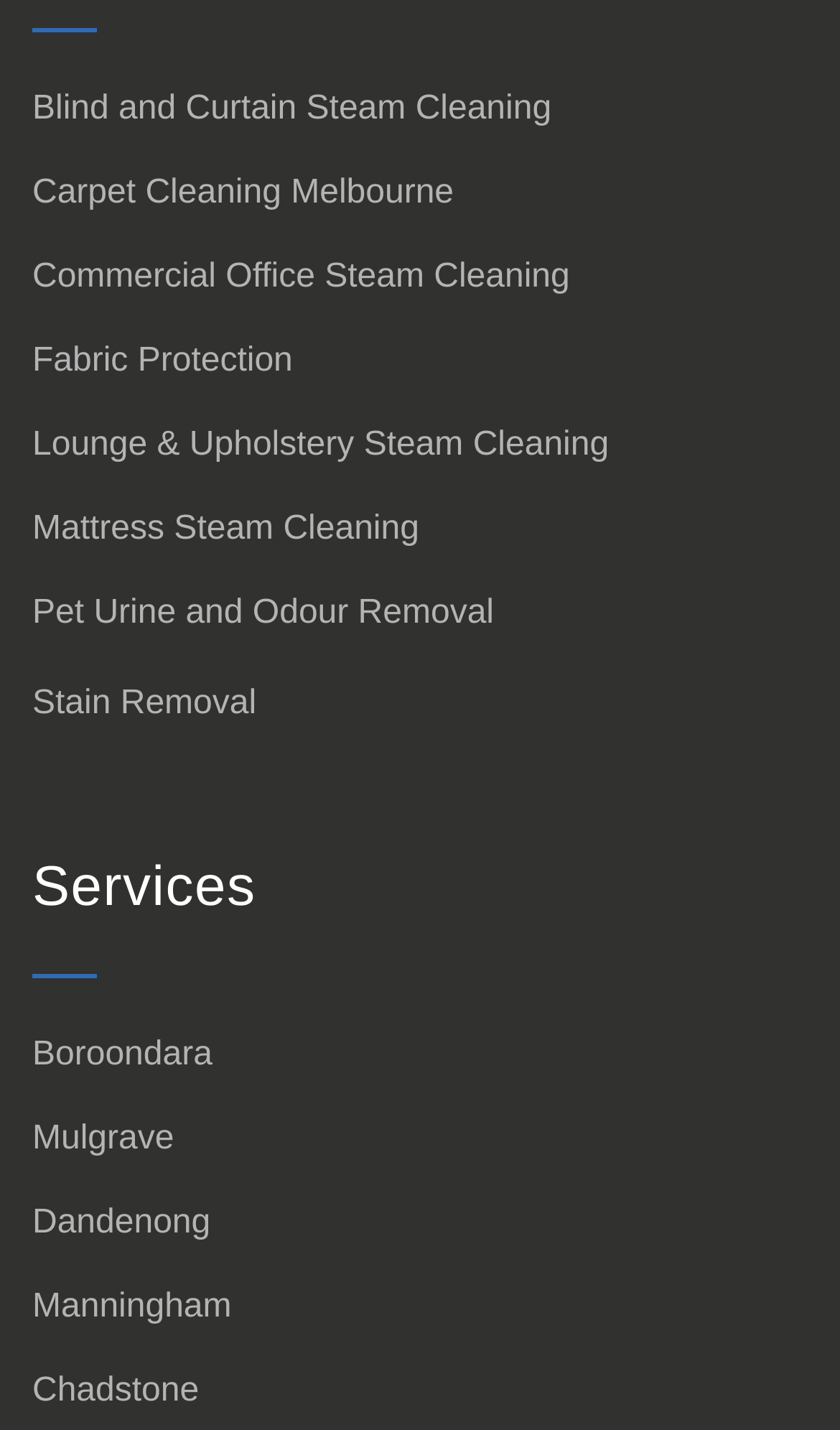Please indicate the bounding box coordinates for the clickable area to complete the following task: "Explore Carpet Cleaning Melbourne". The coordinates should be specified as four float numbers between 0 and 1, i.e., [left, top, right, bottom].

[0.038, 0.113, 0.54, 0.158]